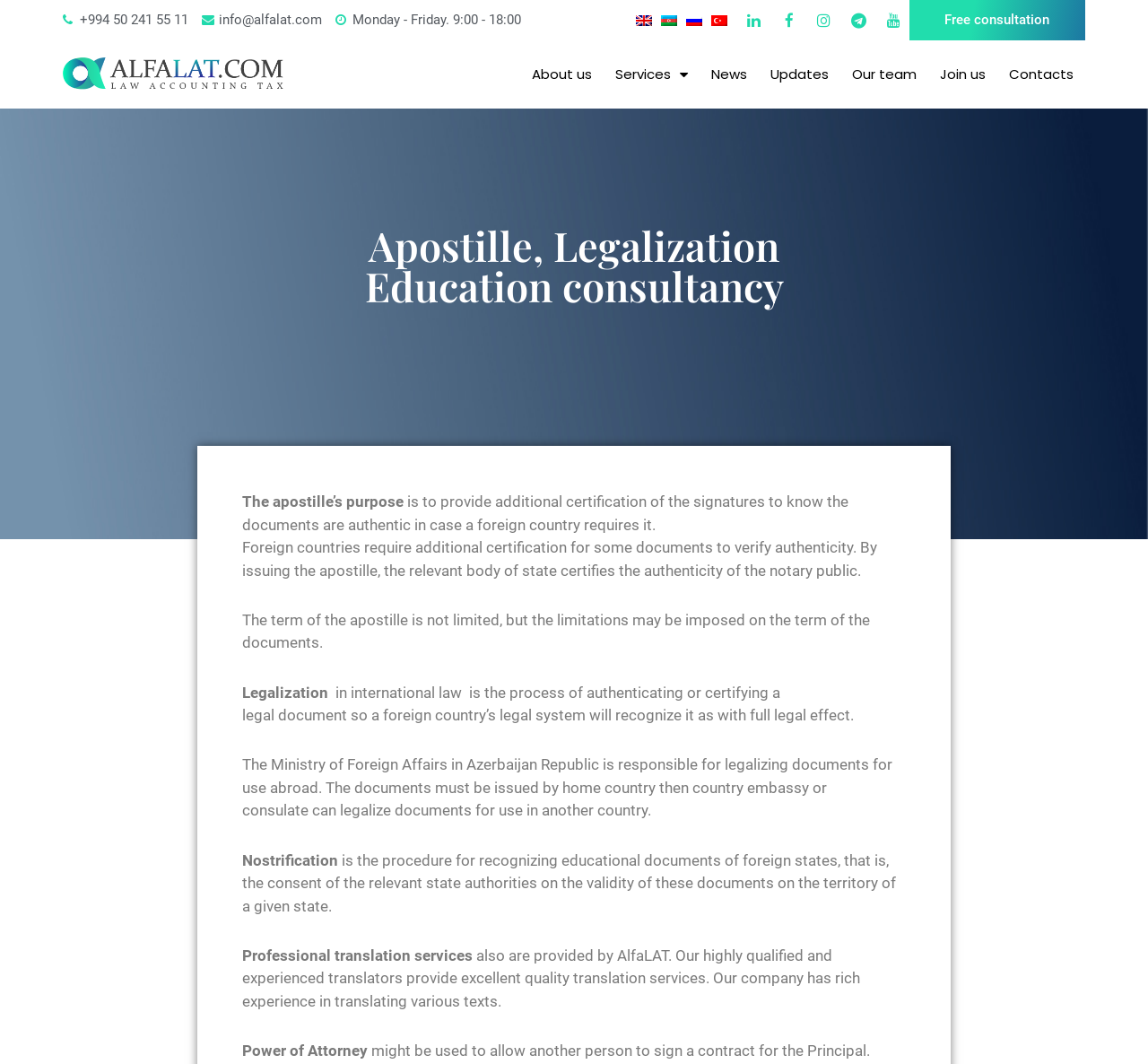Please provide a comprehensive response to the question based on the details in the image: What is the term of the apostille?

The webpage states that the term of the apostille is not limited, but the limitations may be imposed on the term of the documents.